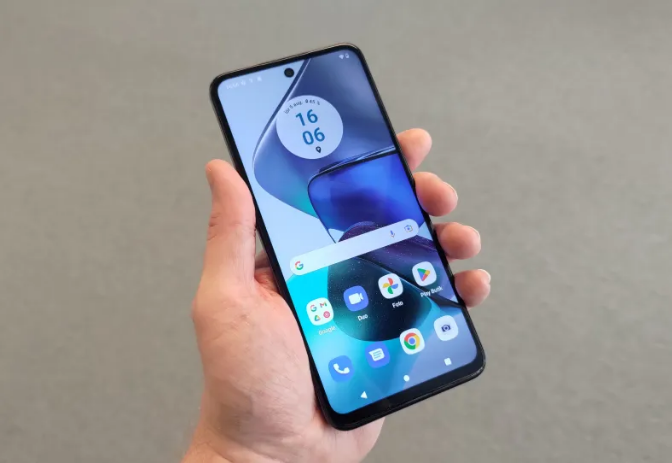Carefully examine the image and provide an in-depth answer to the question: What is the shape of the phone's form factor?

The answer can be obtained by analyzing the design of the phone, which is described as having a 'rounded form factor'.